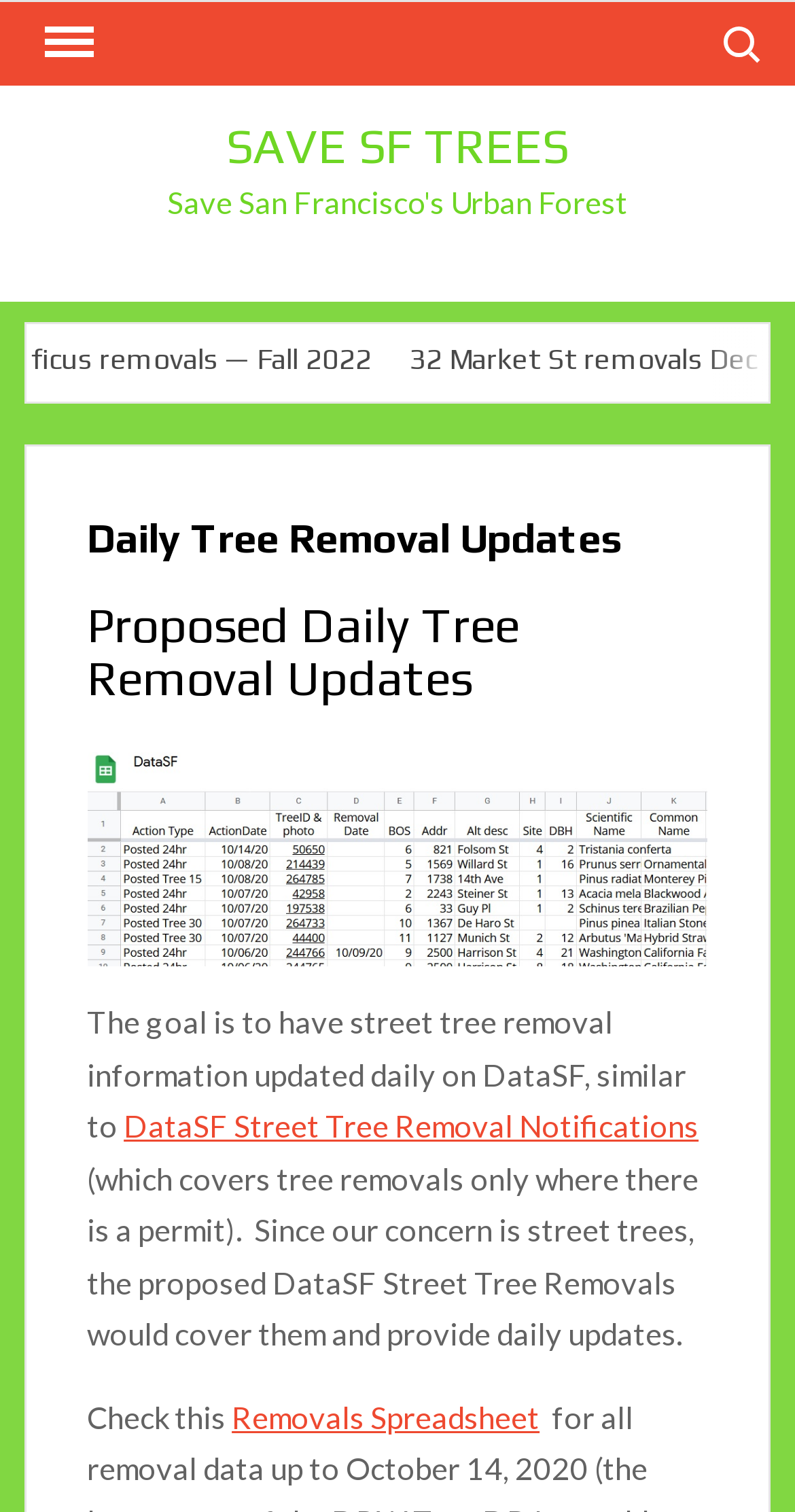Provide the bounding box coordinates in the format (top-left x, top-left y, bottom-right x, bottom-right y). All values are floating point numbers between 0 and 1. Determine the bounding box coordinate of the UI element described as: Removals Spreadsheet

[0.292, 0.925, 0.679, 0.949]